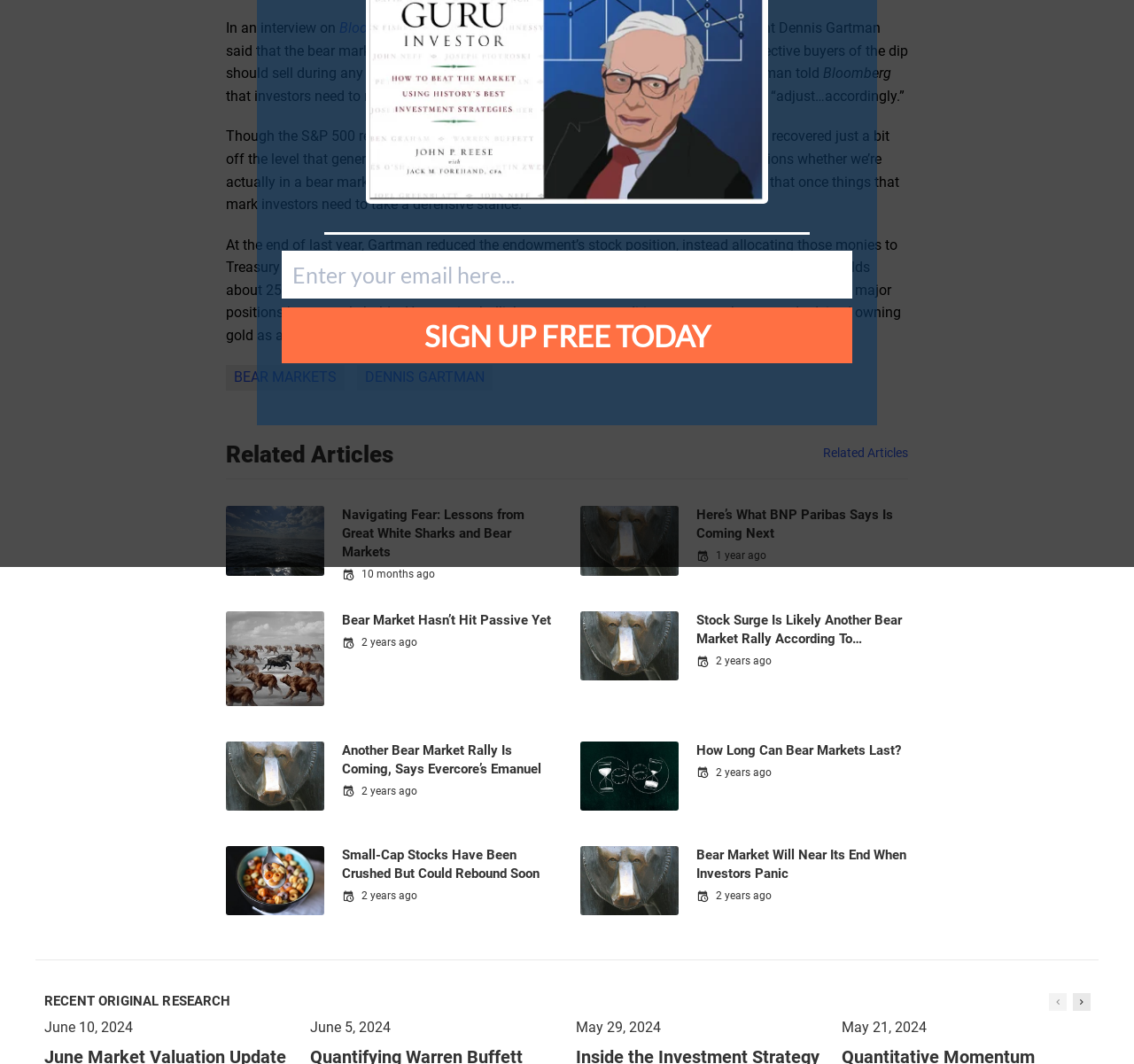Predict the bounding box coordinates of the UI element that matches this description: "Sign Up FREE Today". The coordinates should be in the format [left, top, right, bottom] with each value between 0 and 1.

[0.248, 0.289, 0.752, 0.341]